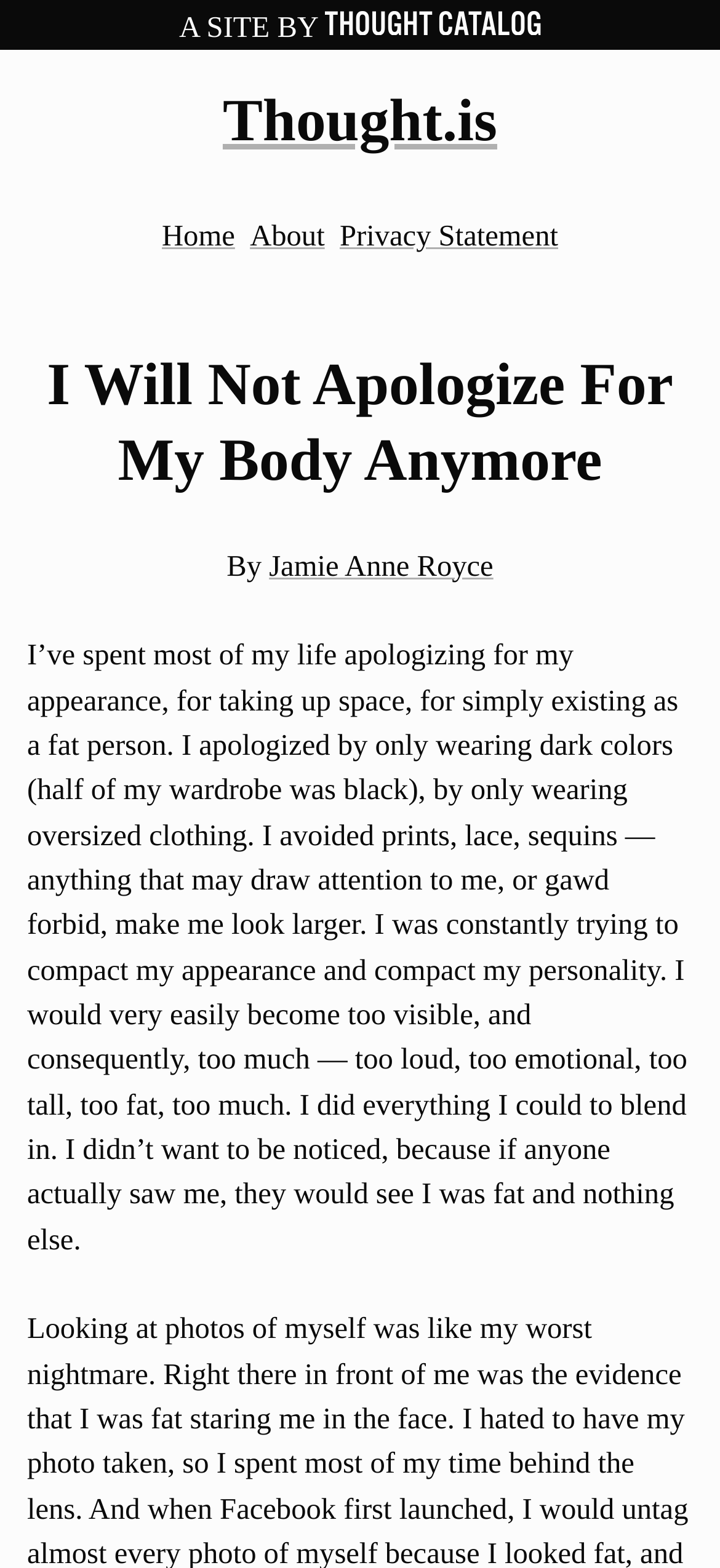Please specify the bounding box coordinates in the format (top-left x, top-left y, bottom-right x, bottom-right y), with values ranging from 0 to 1. Identify the bounding box for the UI component described as follows: Thought Catalog

[0.452, 0.007, 0.751, 0.028]